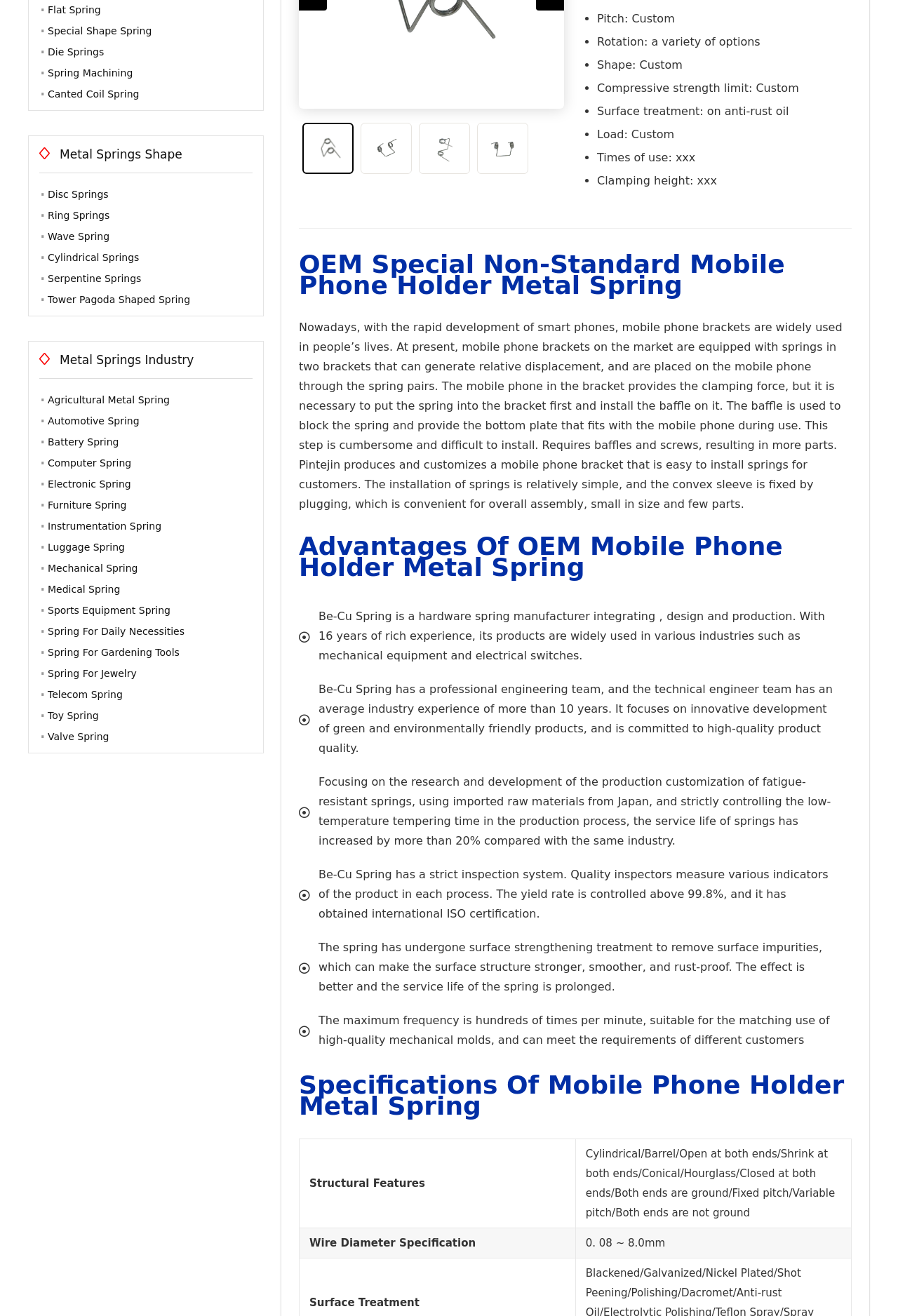Please find the bounding box coordinates (top-left x, top-left y, bottom-right x, bottom-right y) in the screenshot for the UI element described as follows: Cylindrical Springs

[0.053, 0.192, 0.155, 0.2]